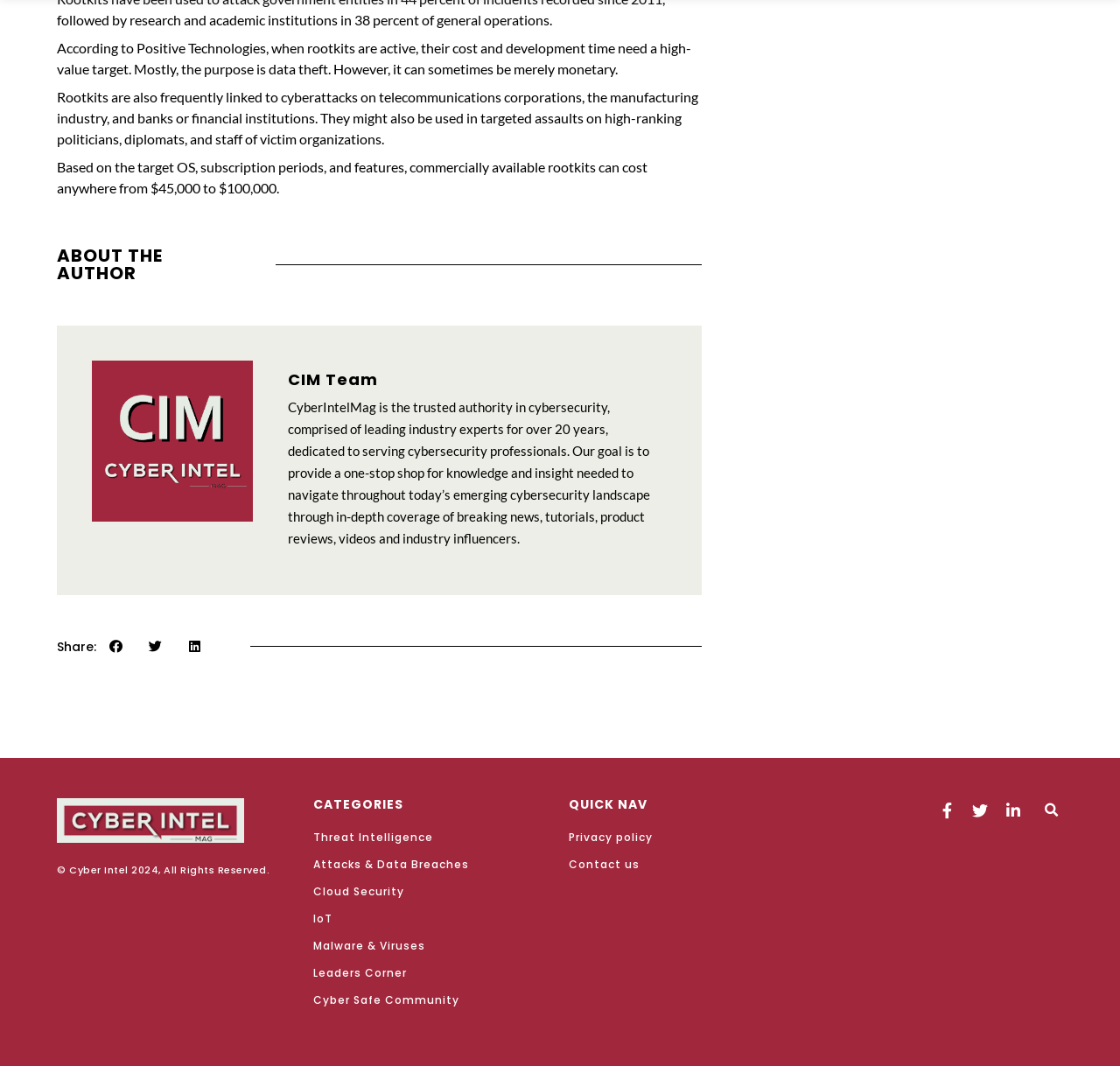Can you specify the bounding box coordinates of the area that needs to be clicked to fulfill the following instruction: "Share on facebook"?

[0.086, 0.6, 0.121, 0.612]